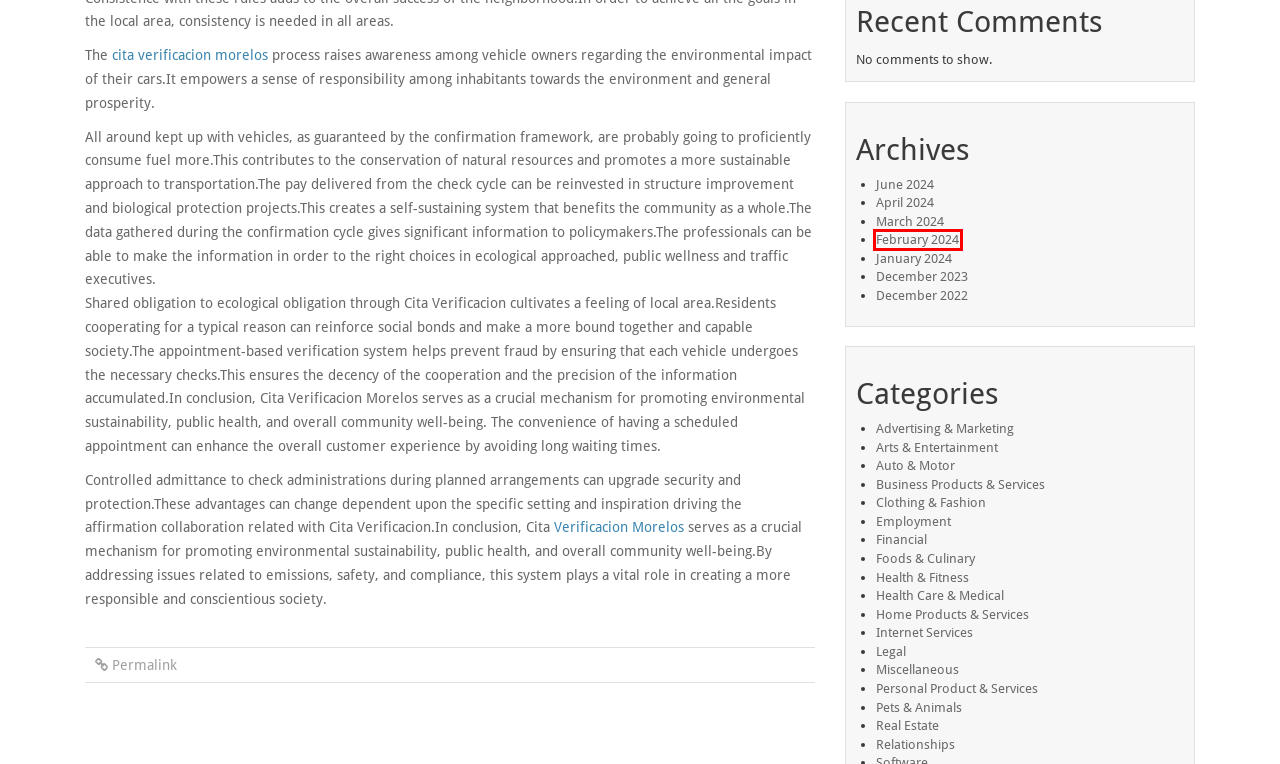Assess the screenshot of a webpage with a red bounding box and determine which webpage description most accurately matches the new page after clicking the element within the red box. Here are the options:
A. June 2024 – Efet Design
B. Real Estate – Efet Design
C. February 2024 – Efet Design
D. Employment – Efet Design
E. Auto & Motor – Efet Design
F. January 2024 – Efet Design
G. March 2024 – Efet Design
H. Clothing & Fashion – Efet Design

C